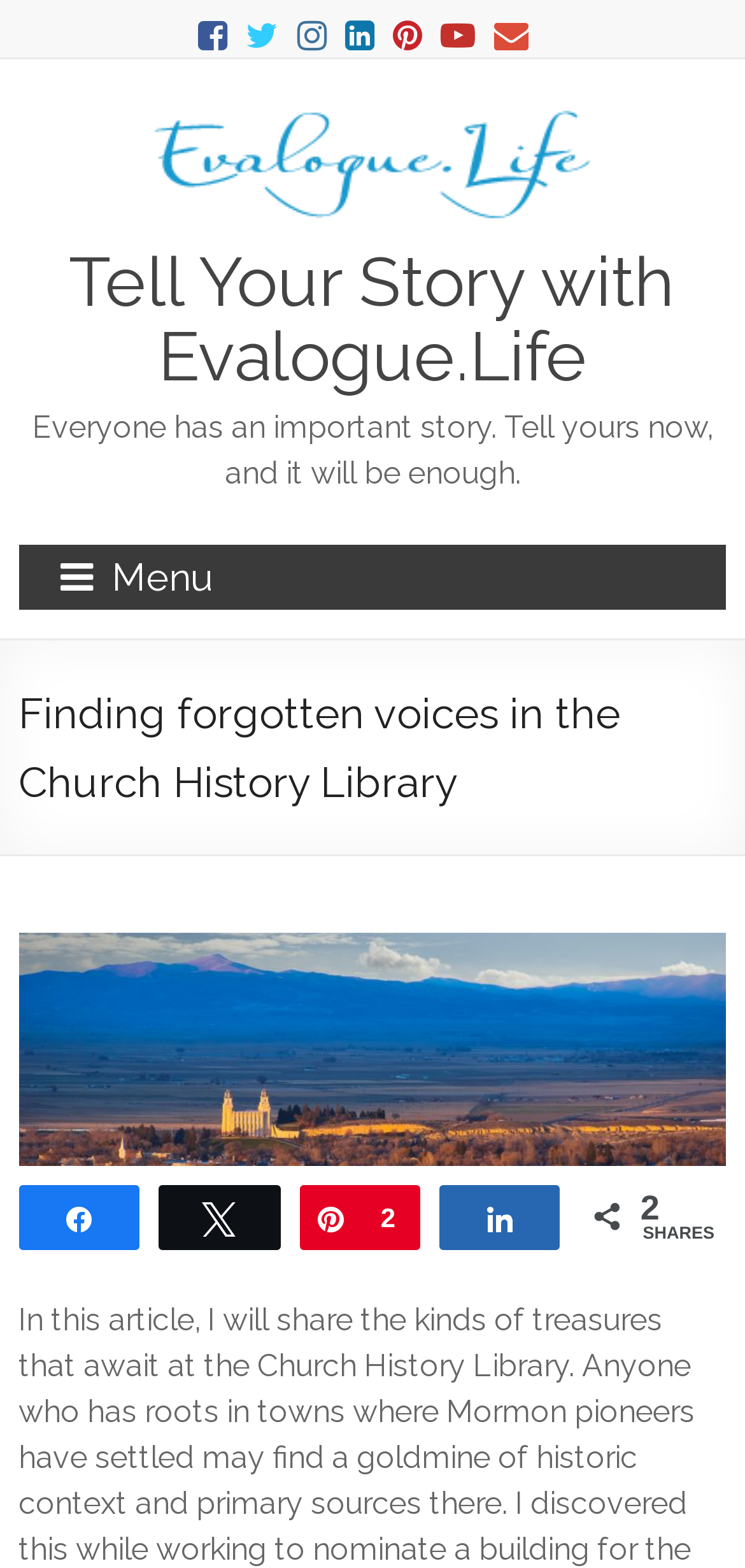Give a succinct answer to this question in a single word or phrase: 
What is the purpose of the webpage?

To tell stories